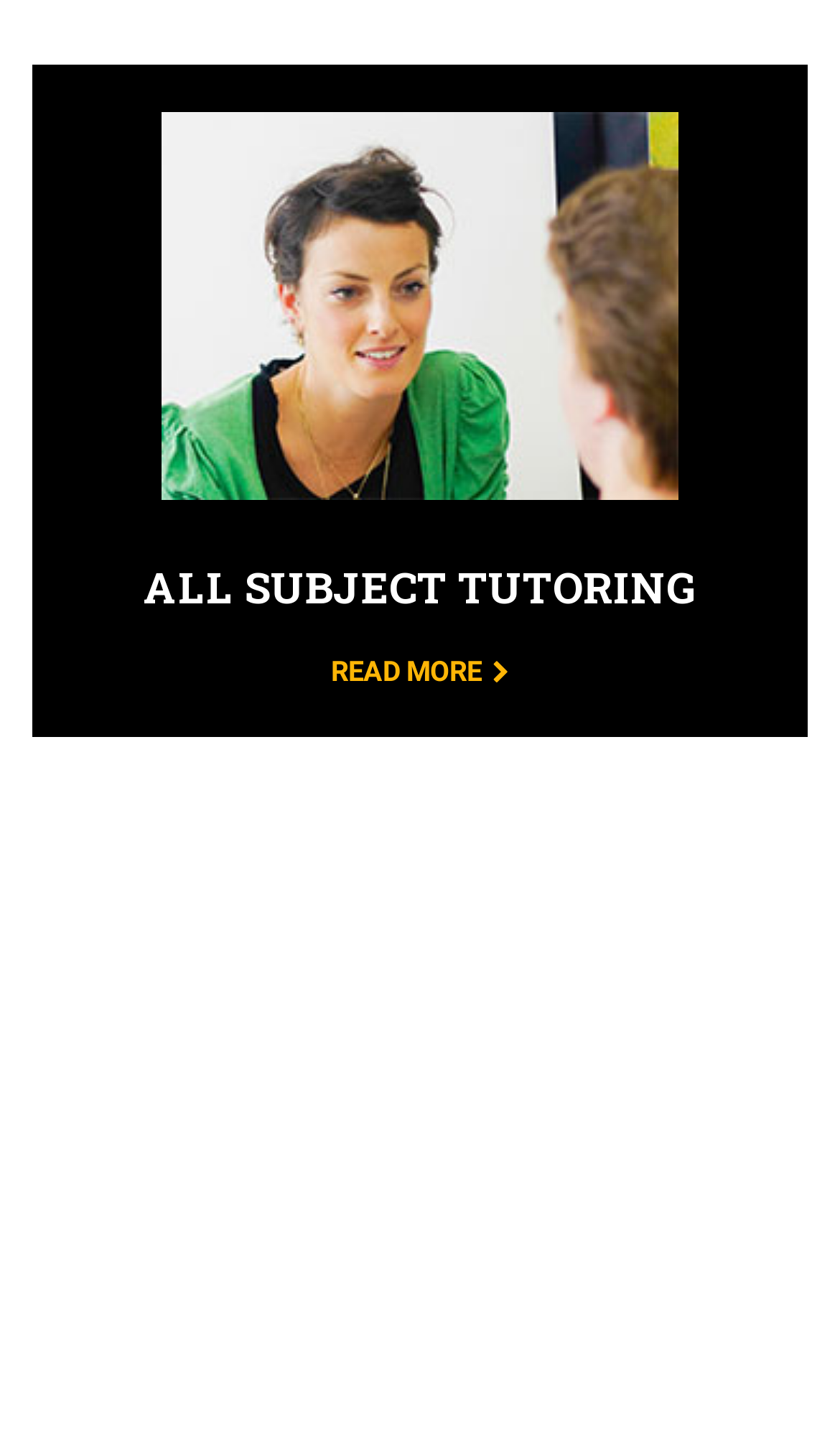What is the theme of the webpage?
Based on the image, provide a one-word or brief-phrase response.

Education